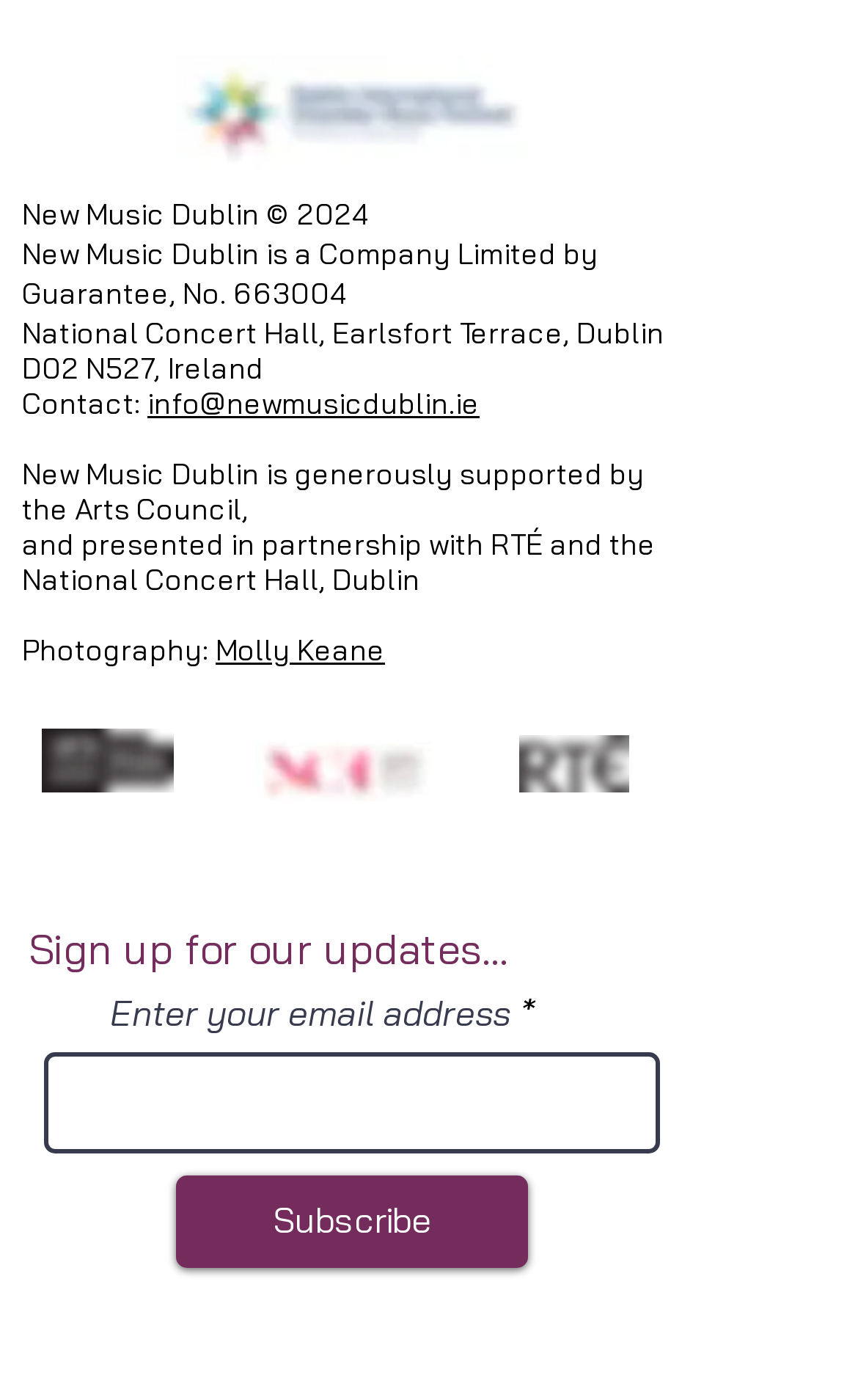Kindly determine the bounding box coordinates for the clickable area to achieve the given instruction: "Enter your email address".

[0.051, 0.751, 0.769, 0.823]